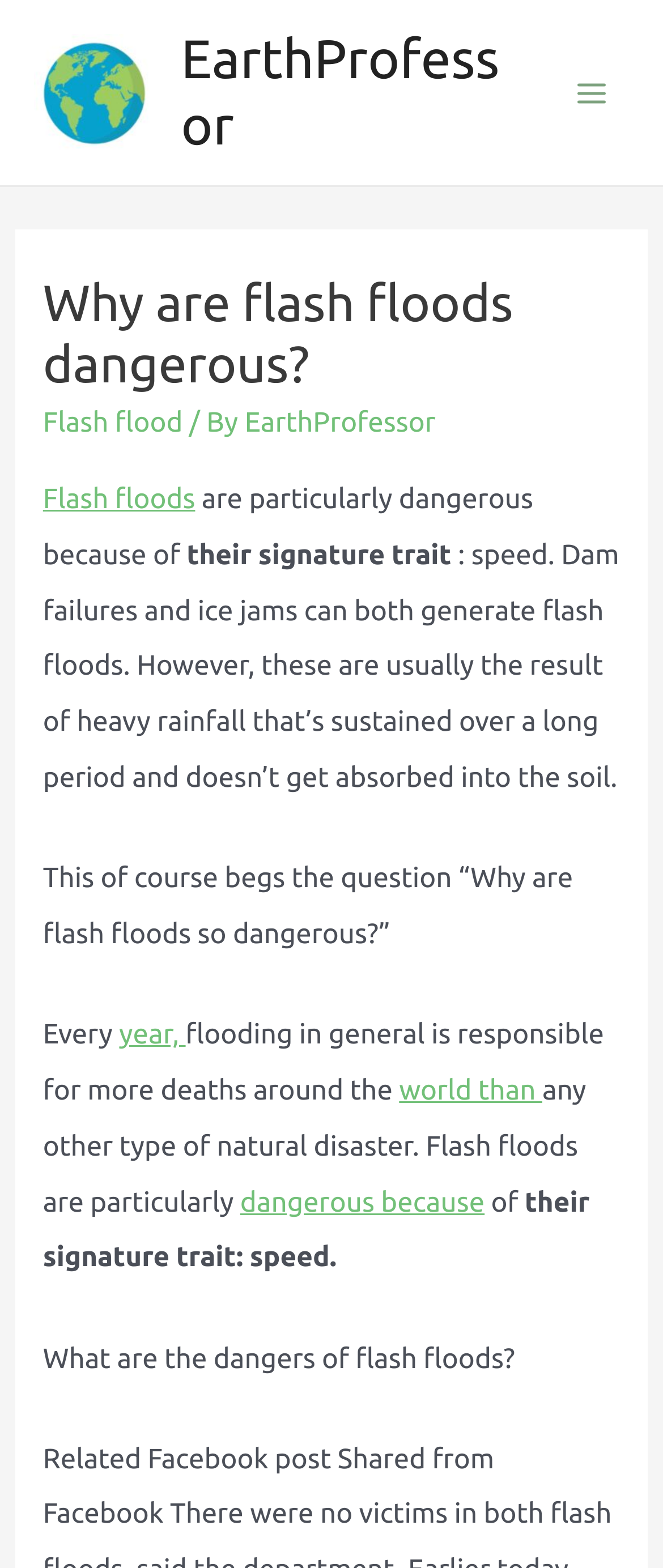Determine the bounding box for the HTML element described here: "Event Previews archive". The coordinates should be given as [left, top, right, bottom] with each number being a float between 0 and 1.

None